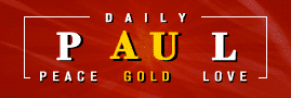What values are associated with the platform?
Please utilize the information in the image to give a detailed response to the question.

The values associated with the platform are PEACE, GOLD, and LOVE because the caption states that these three words are arranged in smaller font below 'PAUL', reinforcing the values associated with the platform.